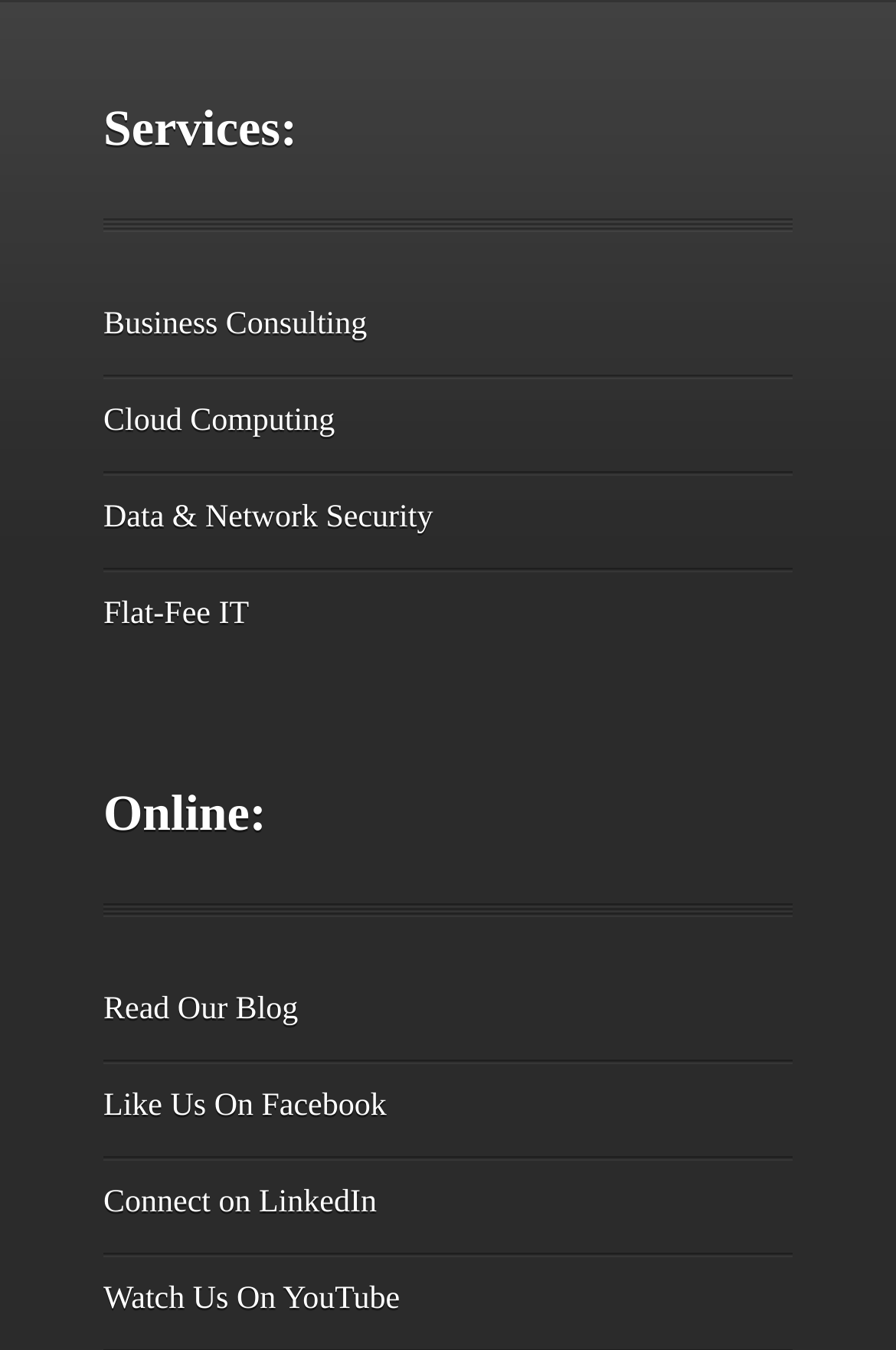How many social media platforms can I connect with this company on?
Can you offer a detailed and complete answer to this question?

Based on the links provided, I can connect with this company on three social media platforms: Facebook, LinkedIn, and YouTube.